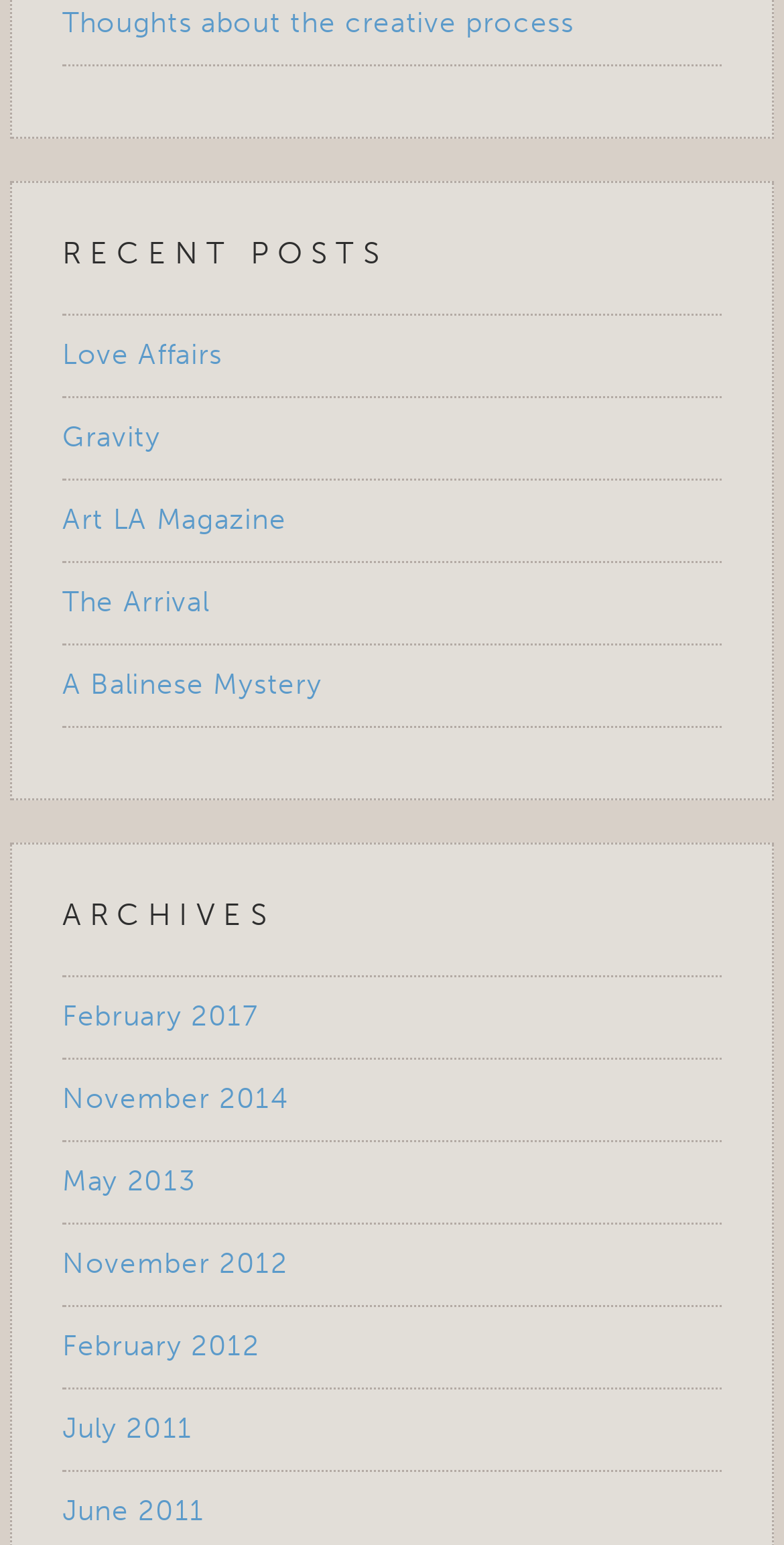Locate the bounding box coordinates of the clickable part needed for the task: "view recent posts".

[0.079, 0.145, 0.921, 0.184]